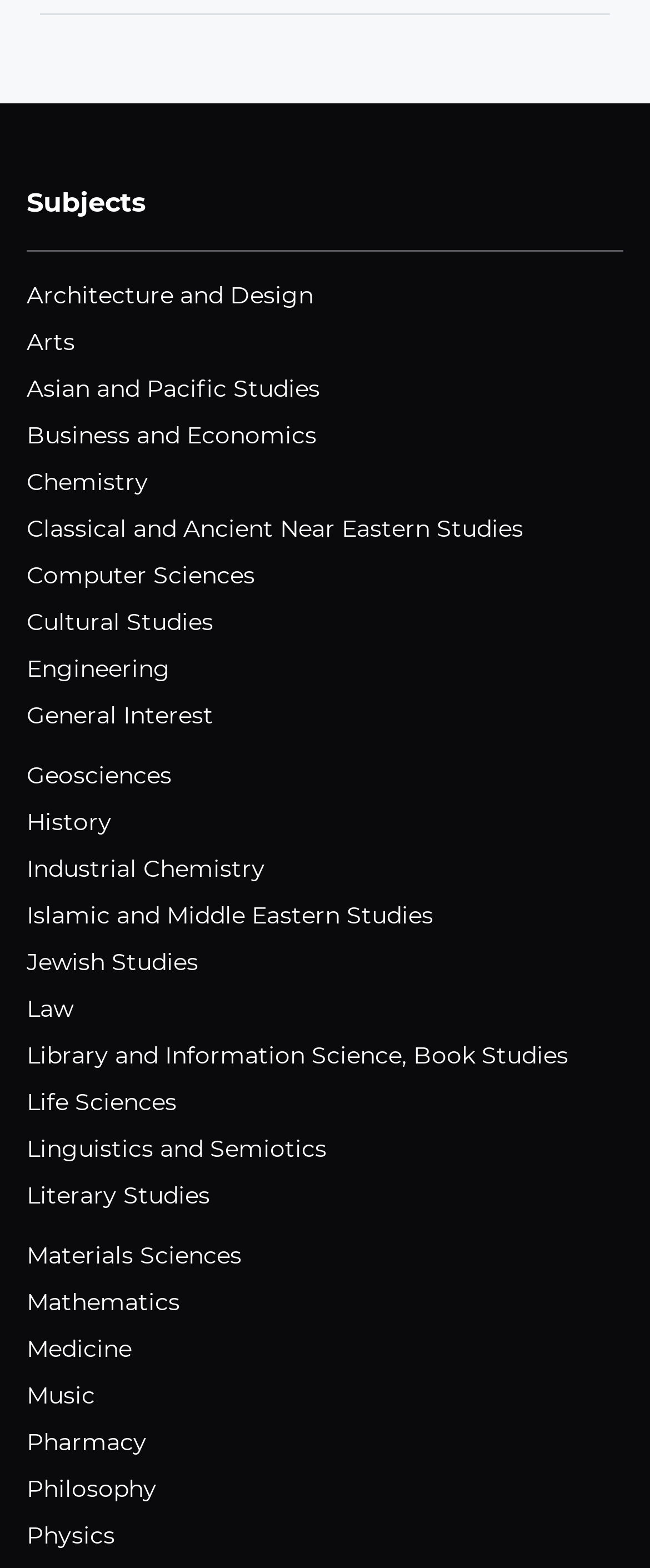Identify the bounding box of the HTML element described as: "Islamic and Middle Eastern Studies".

[0.041, 0.574, 0.667, 0.598]